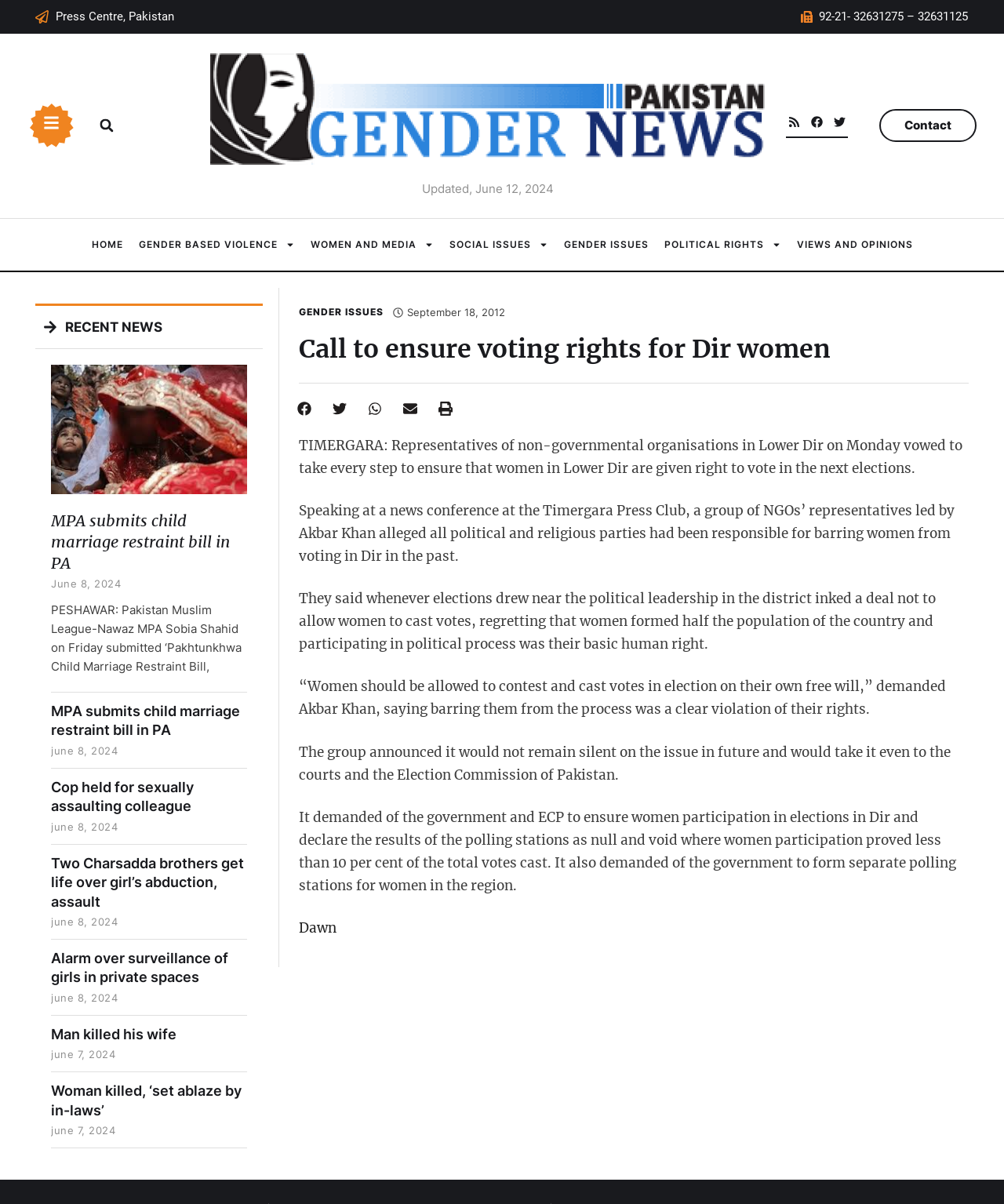What is the topic of the news article 'Call to ensure voting rights for Dir women'?
Give a one-word or short-phrase answer derived from the screenshot.

Voting rights for women